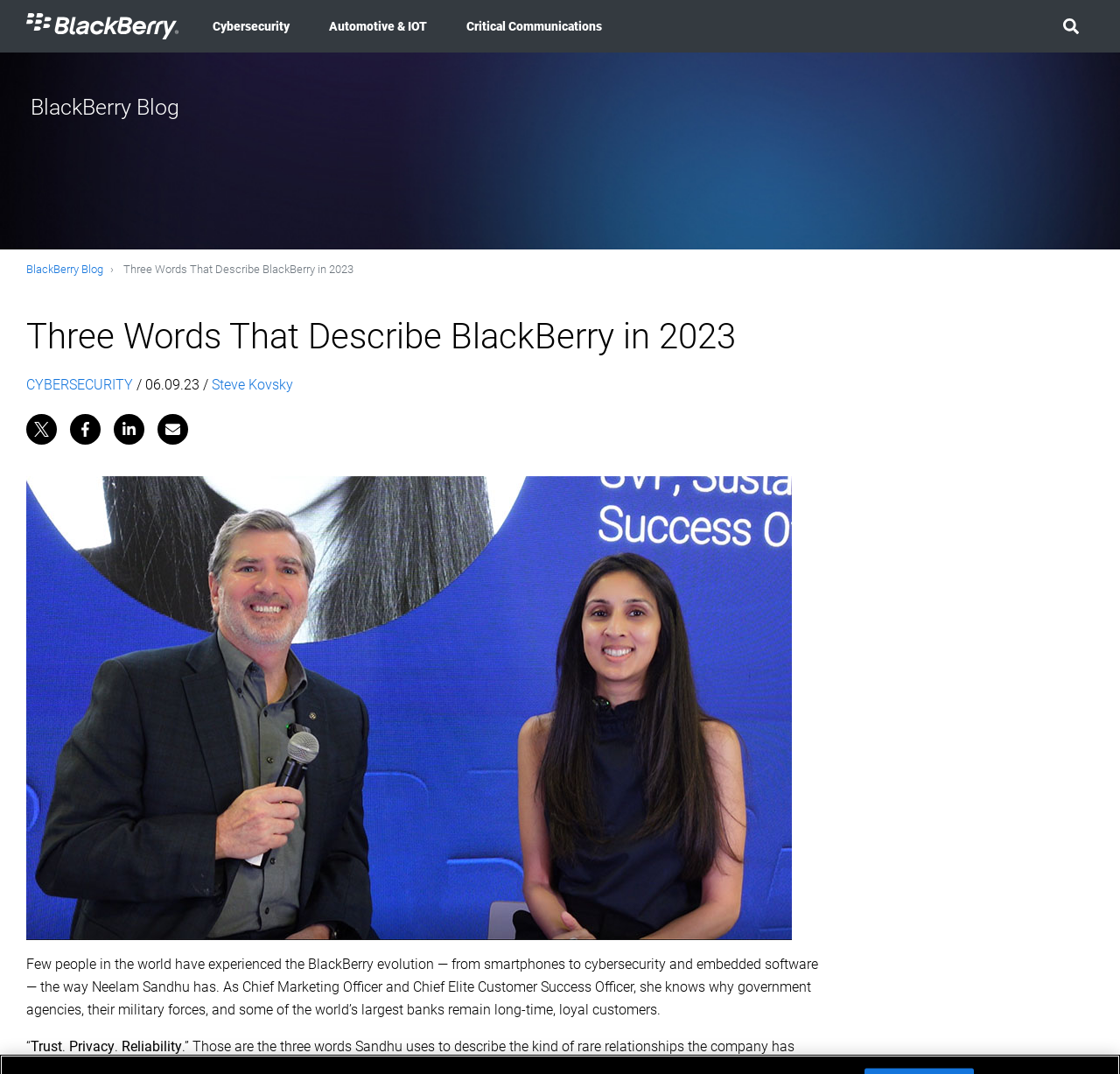What is the date mentioned in the article?
Please ensure your answer to the question is detailed and covers all necessary aspects.

In the article, I see a date mentioned as '06.09.23', which is likely the publication date of the article.